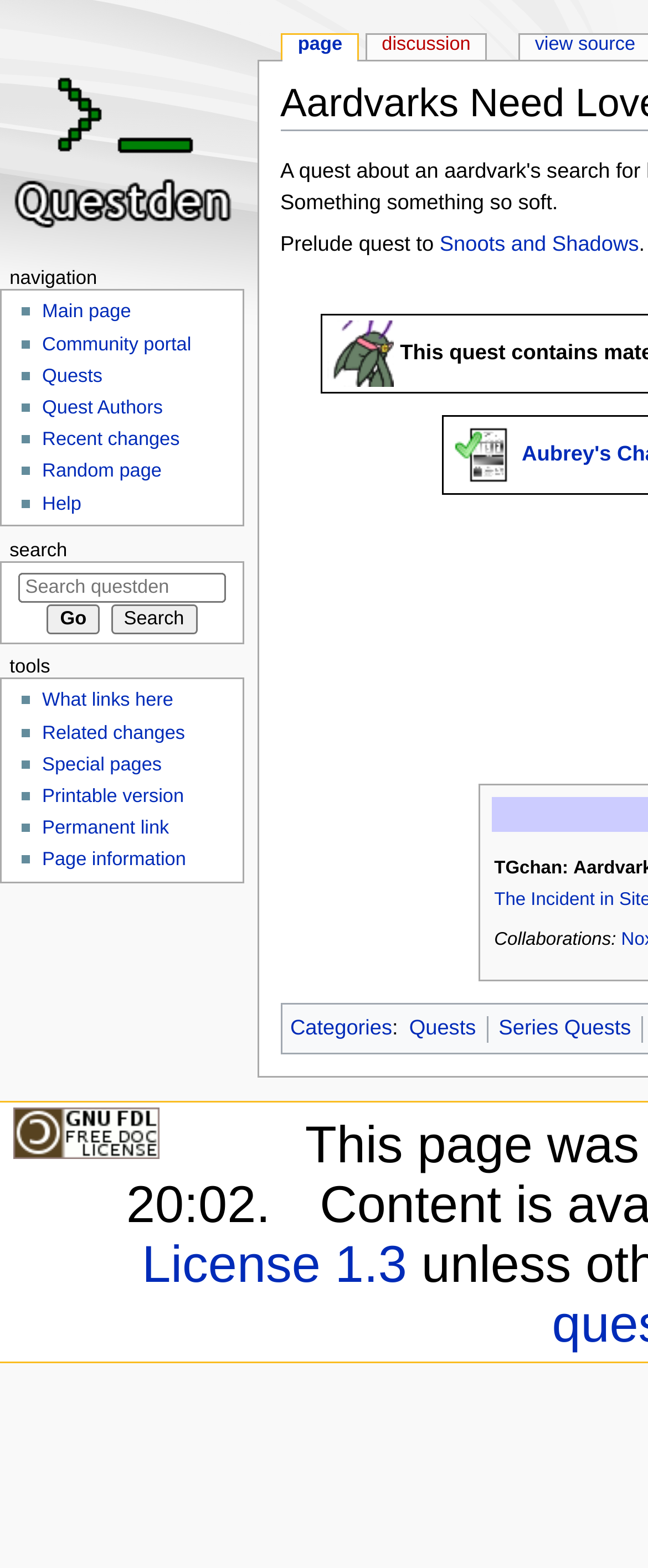Determine the bounding box coordinates of the section to be clicked to follow the instruction: "Visit the main page". The coordinates should be given as four float numbers between 0 and 1, formatted as [left, top, right, bottom].

[0.0, 0.0, 0.397, 0.164]